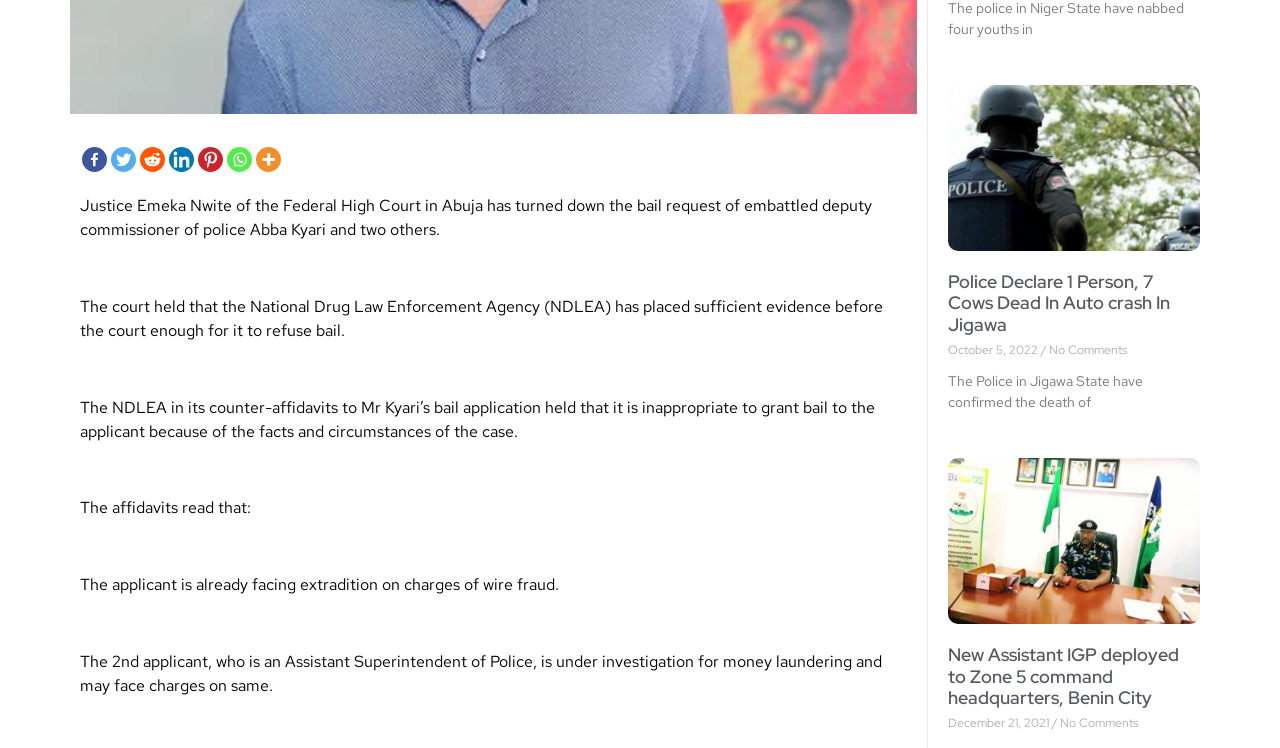Provide the bounding box coordinates of the HTML element described by the text: "title="More"".

[0.2, 0.197, 0.22, 0.23]